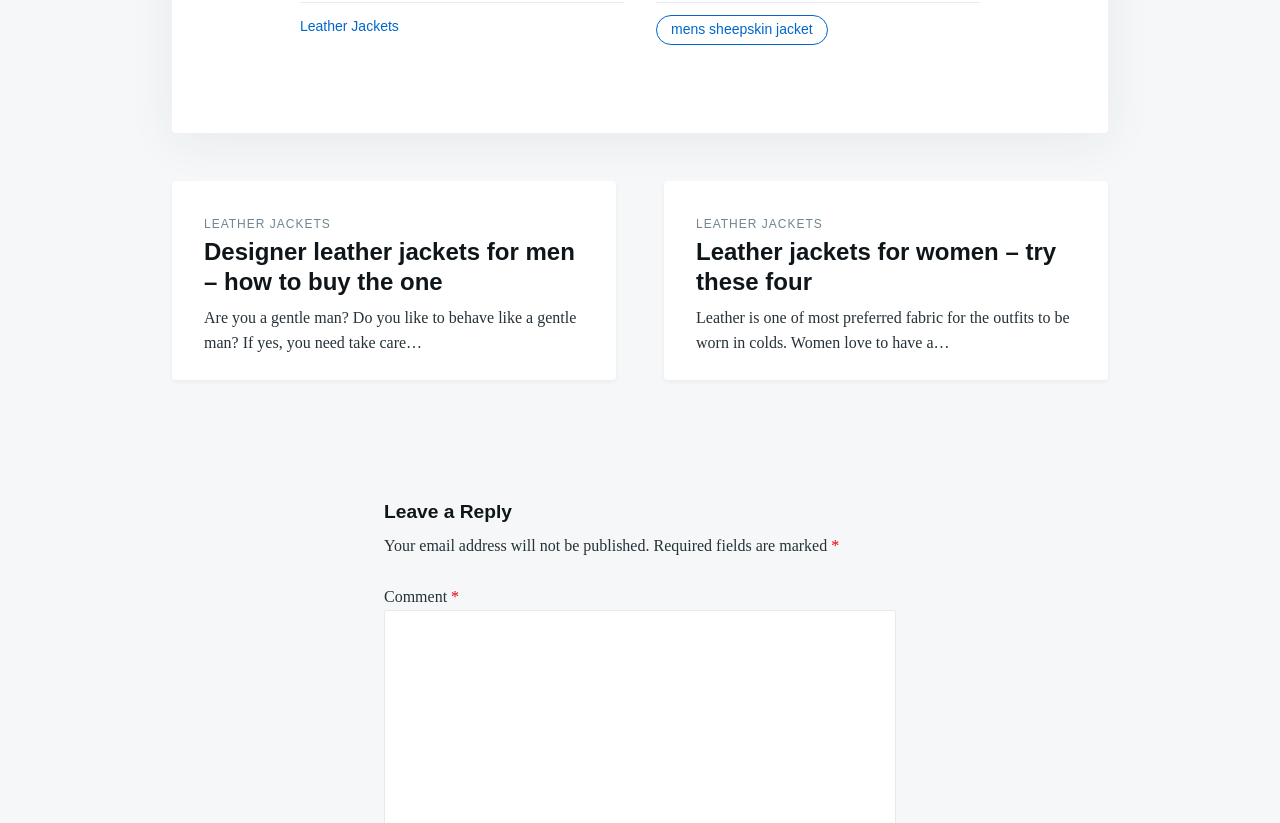Predict the bounding box coordinates for the UI element described as: "Leather Jackets". The coordinates should be four float numbers between 0 and 1, presented as [left, top, right, bottom].

[0.544, 0.263, 0.643, 0.28]